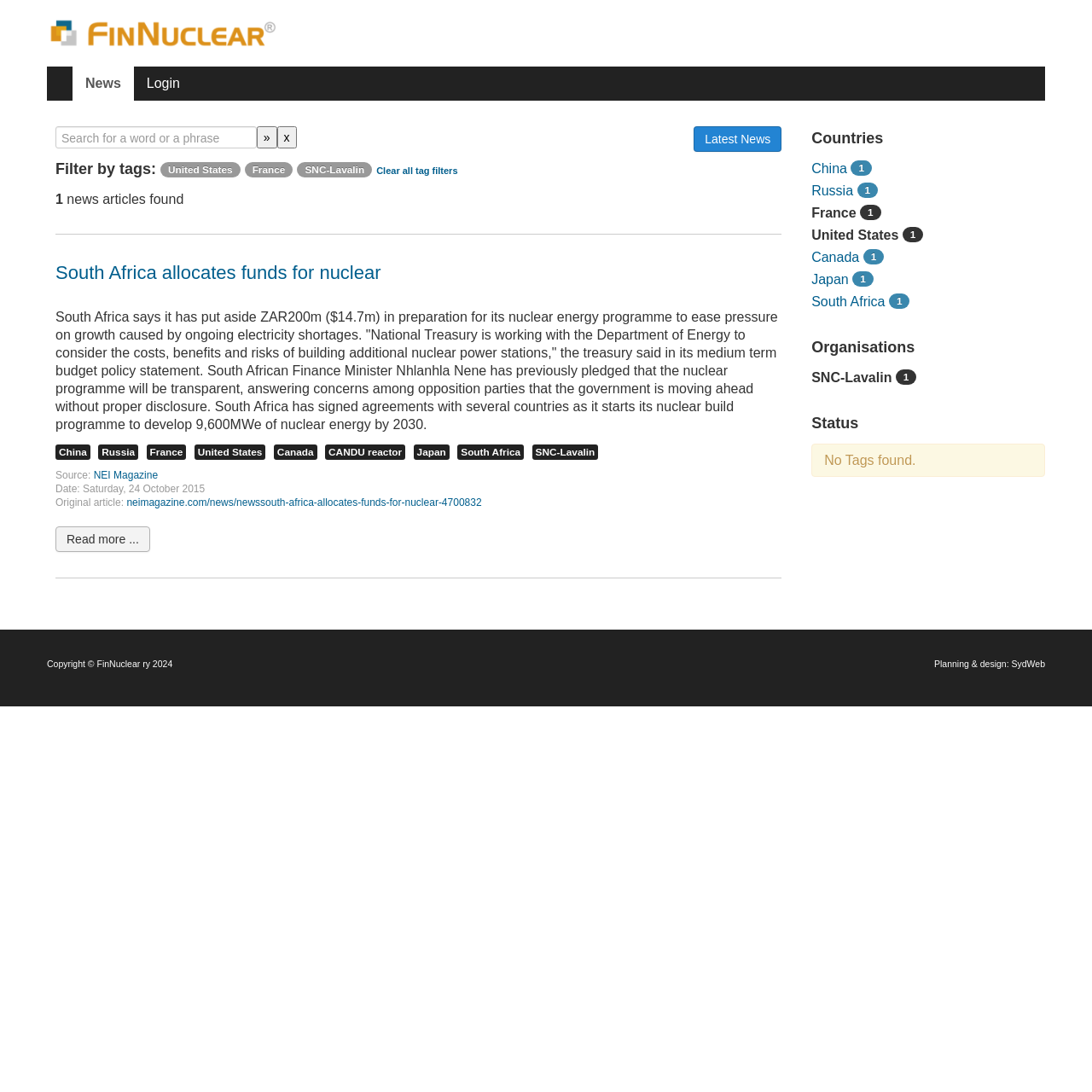Find the bounding box of the UI element described as: "United States". The bounding box coordinates should be given as four float values between 0 and 1, i.e., [left, top, right, bottom].

[0.178, 0.407, 0.243, 0.421]